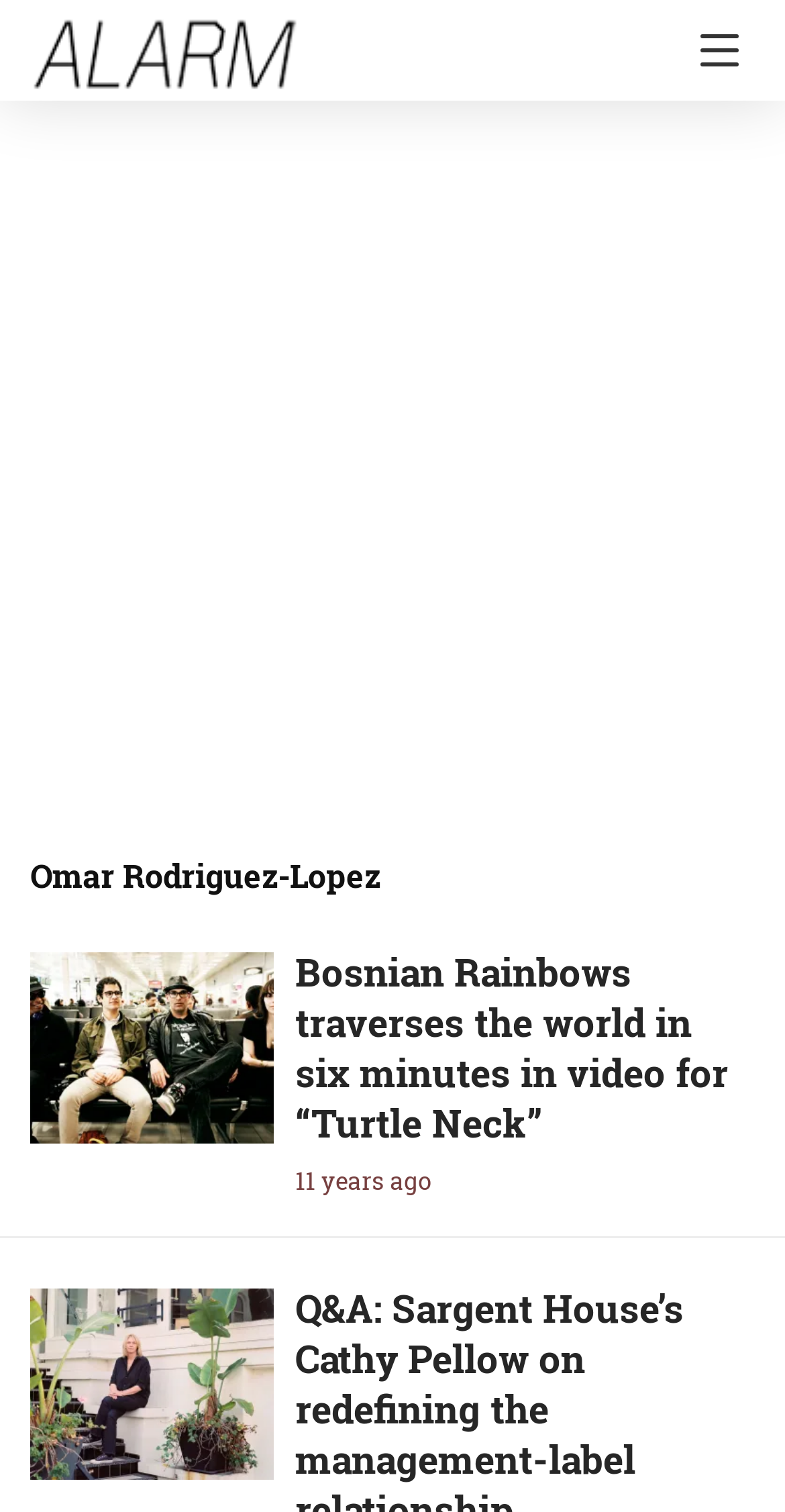Use a single word or phrase to answer the following:
How many links are there in the webpage?

4